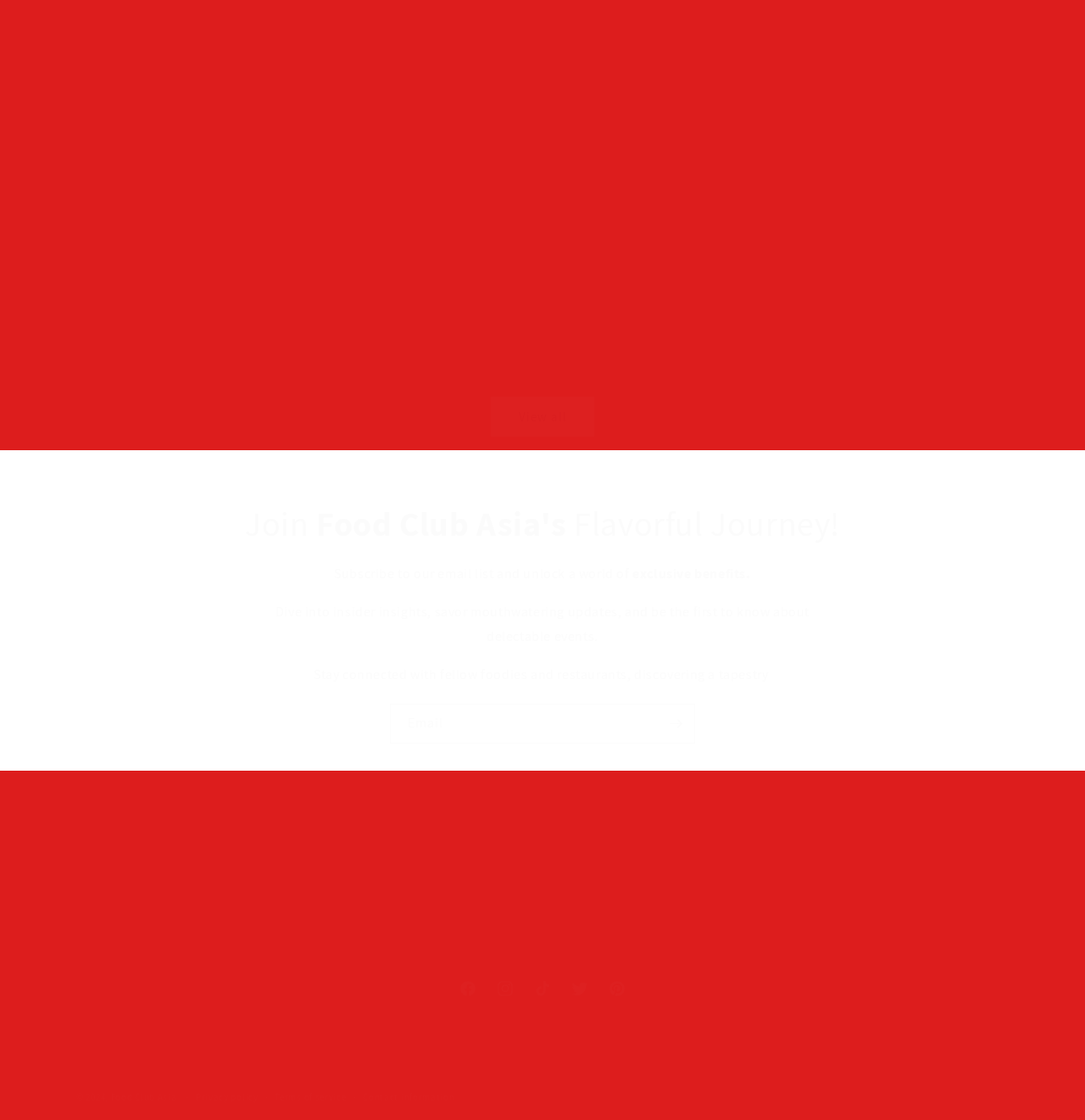Please identify the bounding box coordinates of the element's region that needs to be clicked to fulfill the following instruction: "Read full article about The Royal Cafe". The bounding box coordinates should consist of four float numbers between 0 and 1, i.e., [left, top, right, bottom].

[0.086, 0.144, 0.337, 0.191]